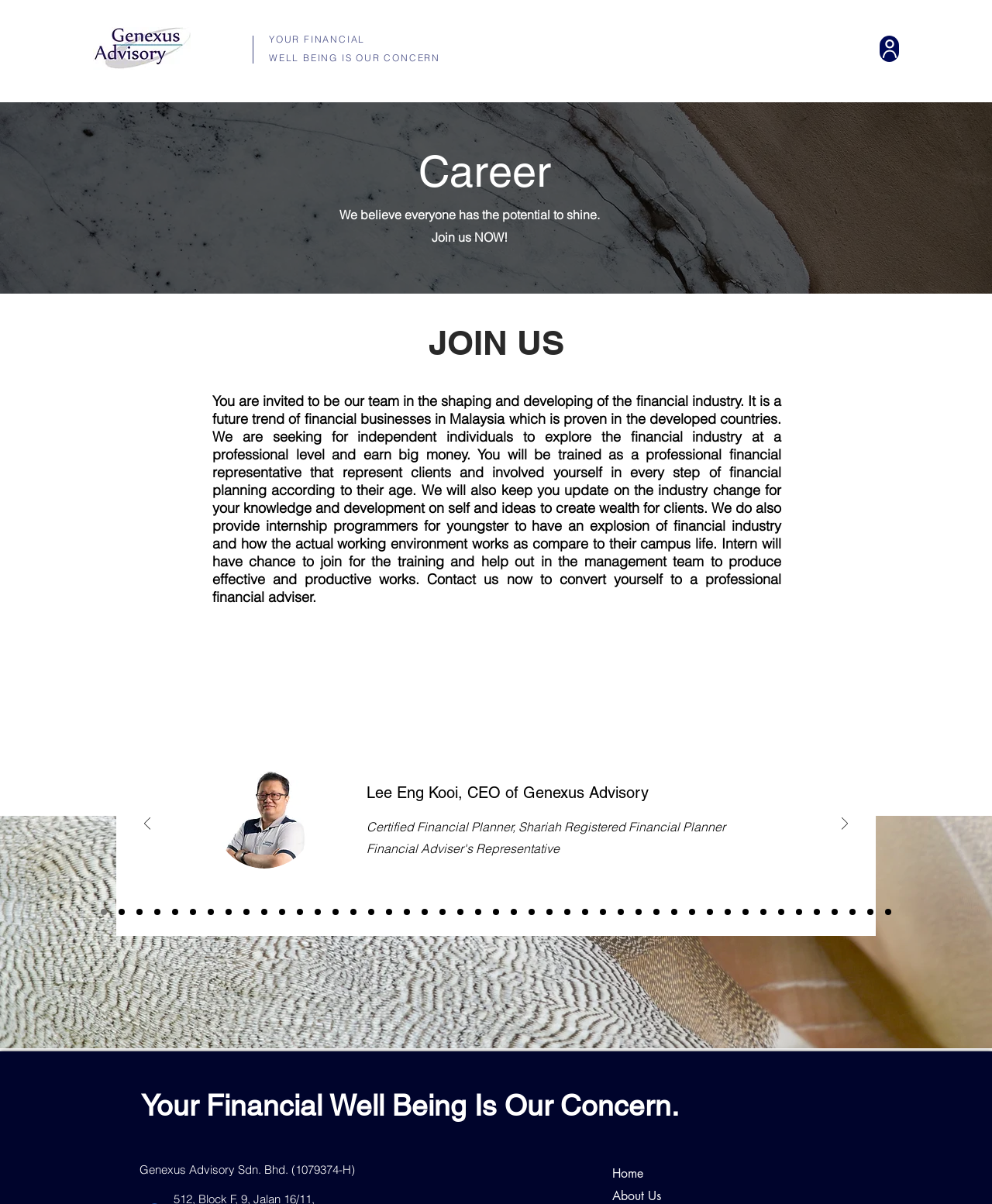Extract the bounding box for the UI element that matches this description: "YOUR FINANCIAL".

[0.271, 0.028, 0.368, 0.037]